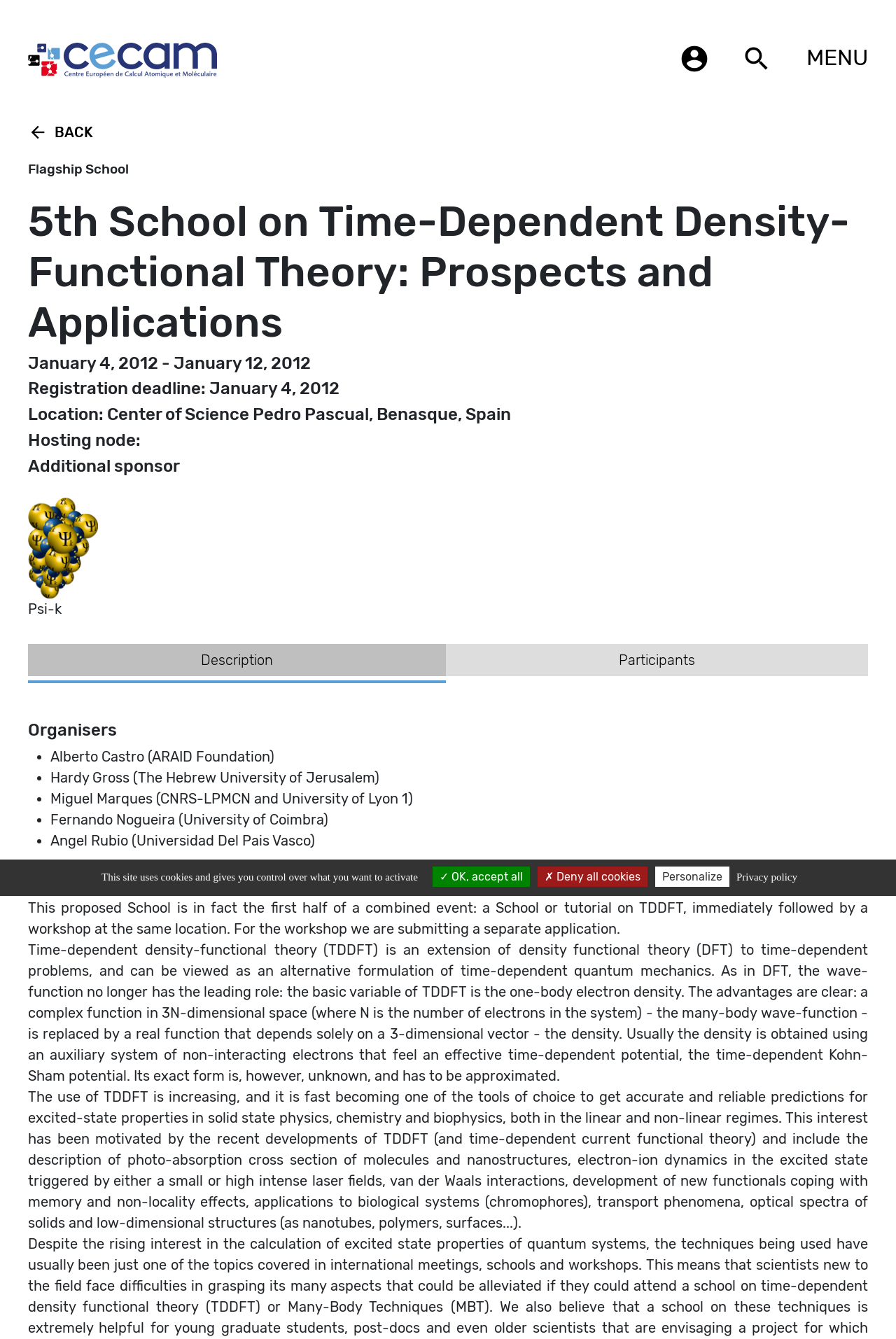What is the topic of the school?
Based on the screenshot, provide a one-word or short-phrase response.

Time-Dependent Density-Functional Theory